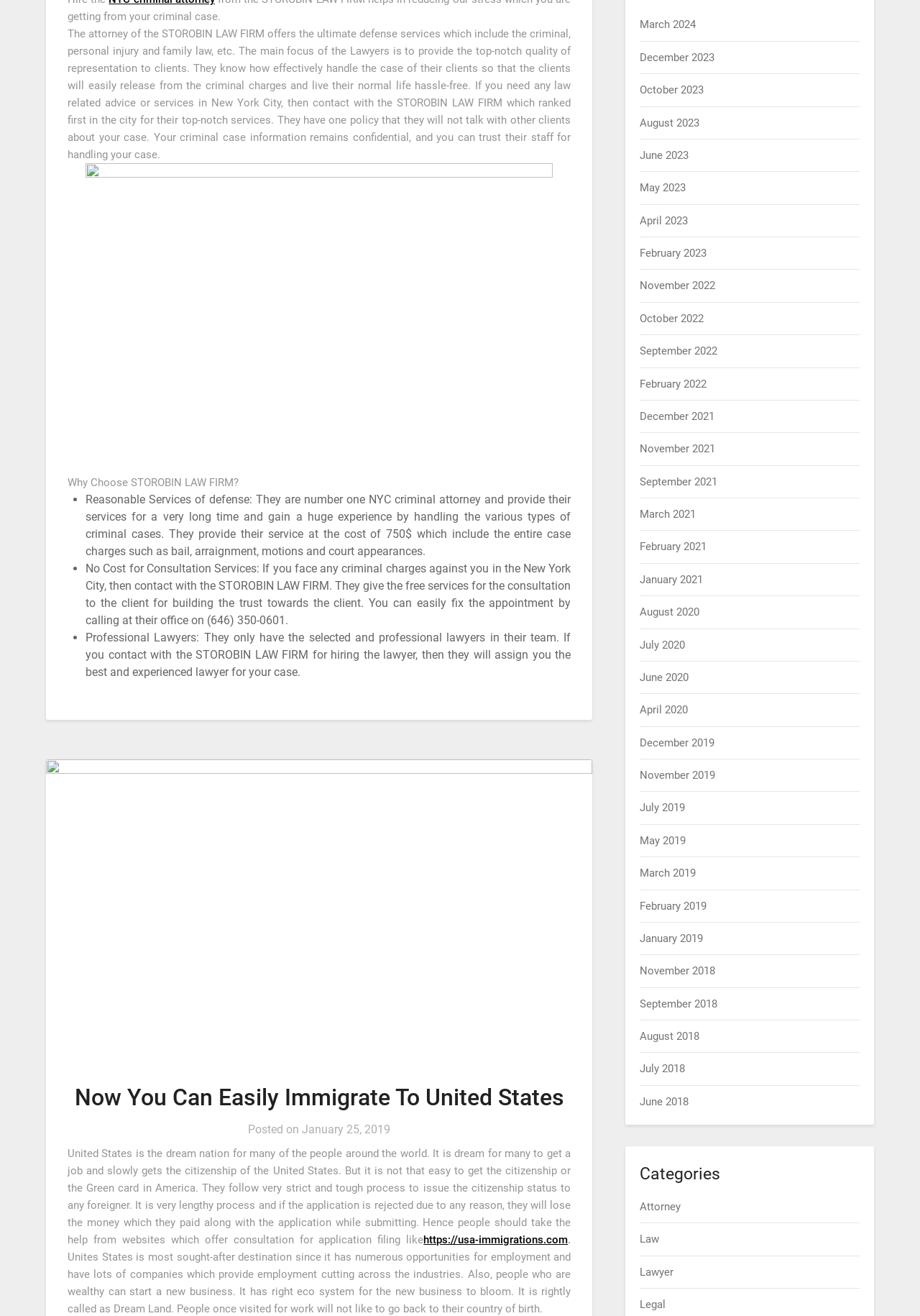Please identify the coordinates of the bounding box that should be clicked to fulfill this instruction: "Click on 'Now You Can Easily Immigrate To United States'".

[0.081, 0.823, 0.613, 0.844]